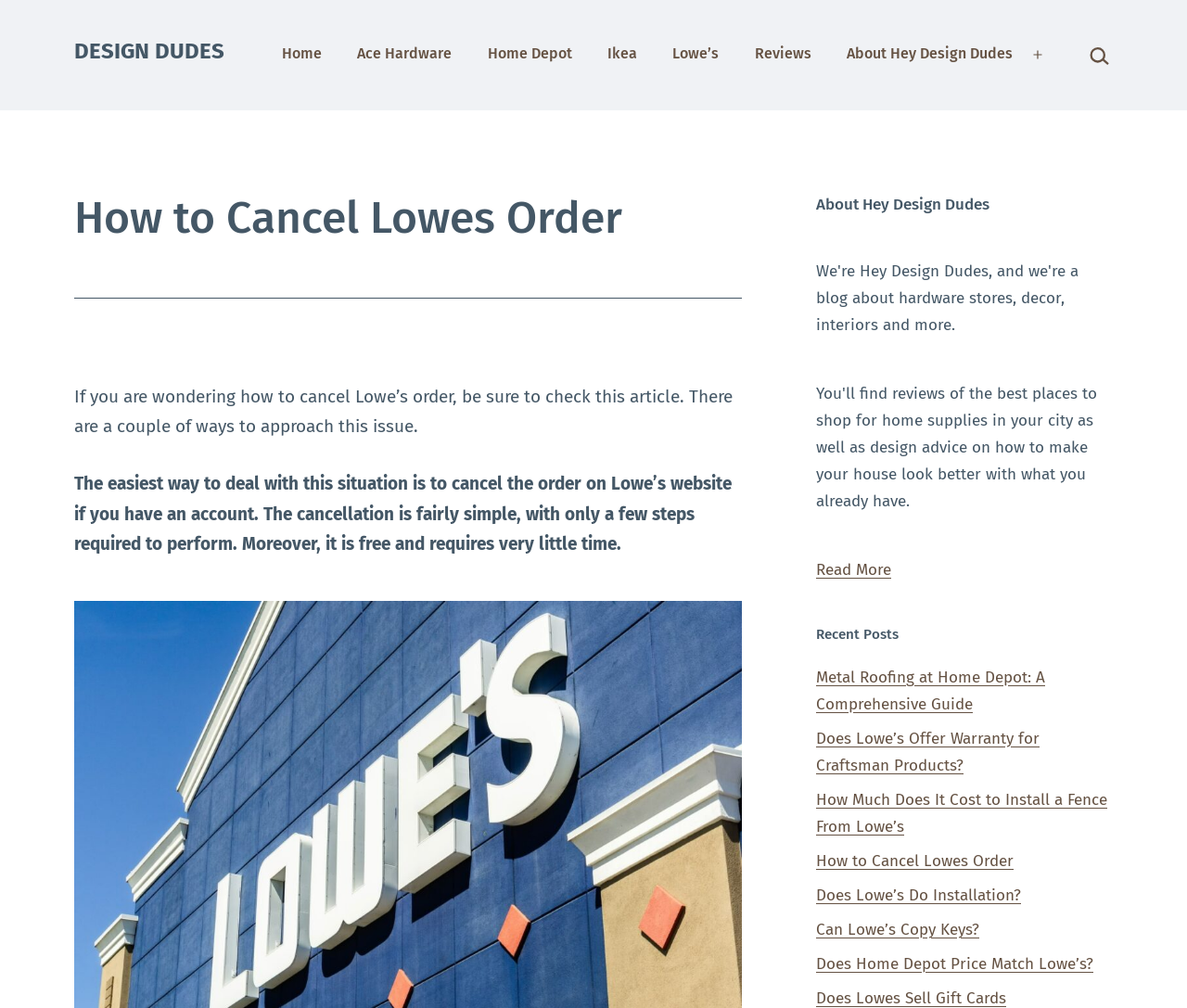Please specify the bounding box coordinates of the region to click in order to perform the following instruction: "Search for solutions".

None